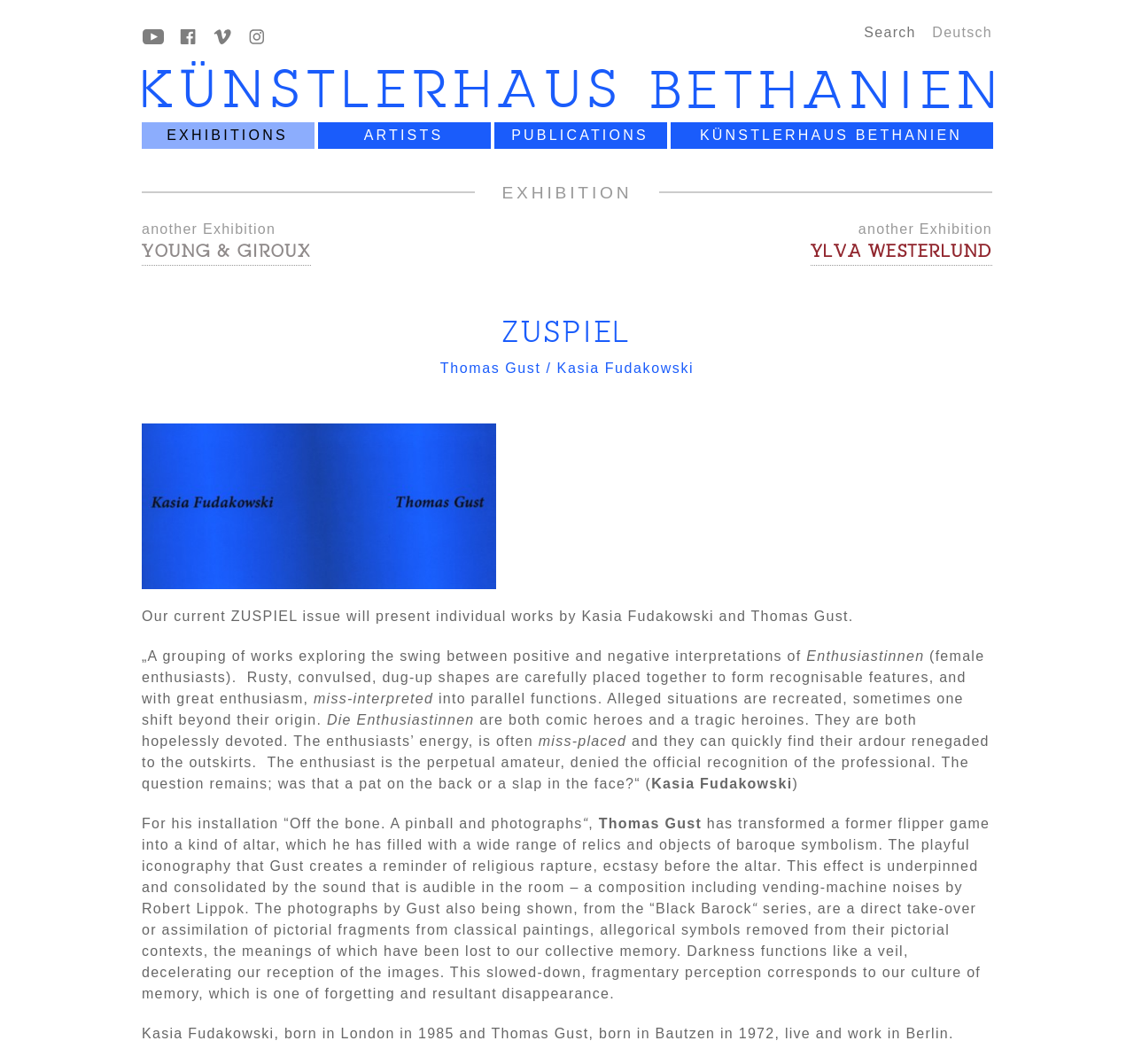Determine the bounding box coordinates of the clickable element necessary to fulfill the instruction: "Go to the EXHIBITIONS page". Provide the coordinates as four float numbers within the 0 to 1 range, i.e., [left, top, right, bottom].

[0.125, 0.115, 0.277, 0.14]